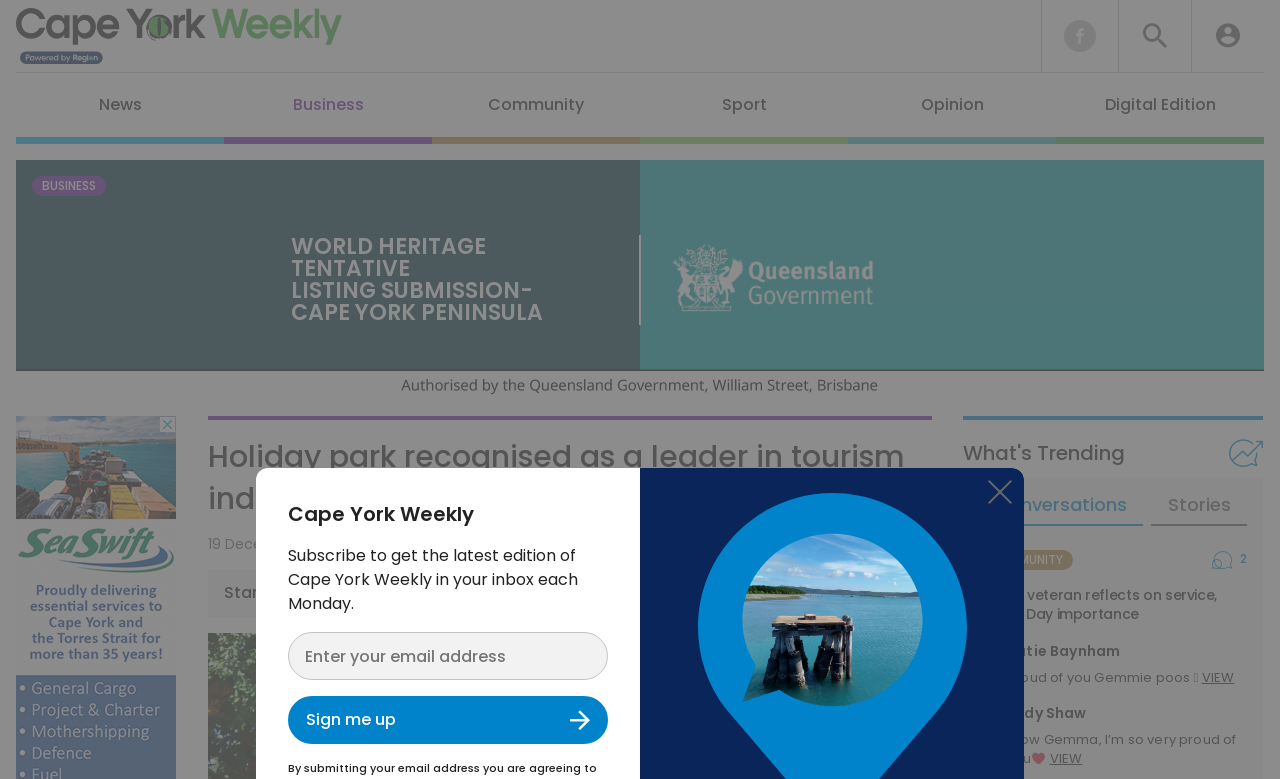Please determine the heading text of this webpage.

Holiday park recognised as a leader in tourism industry